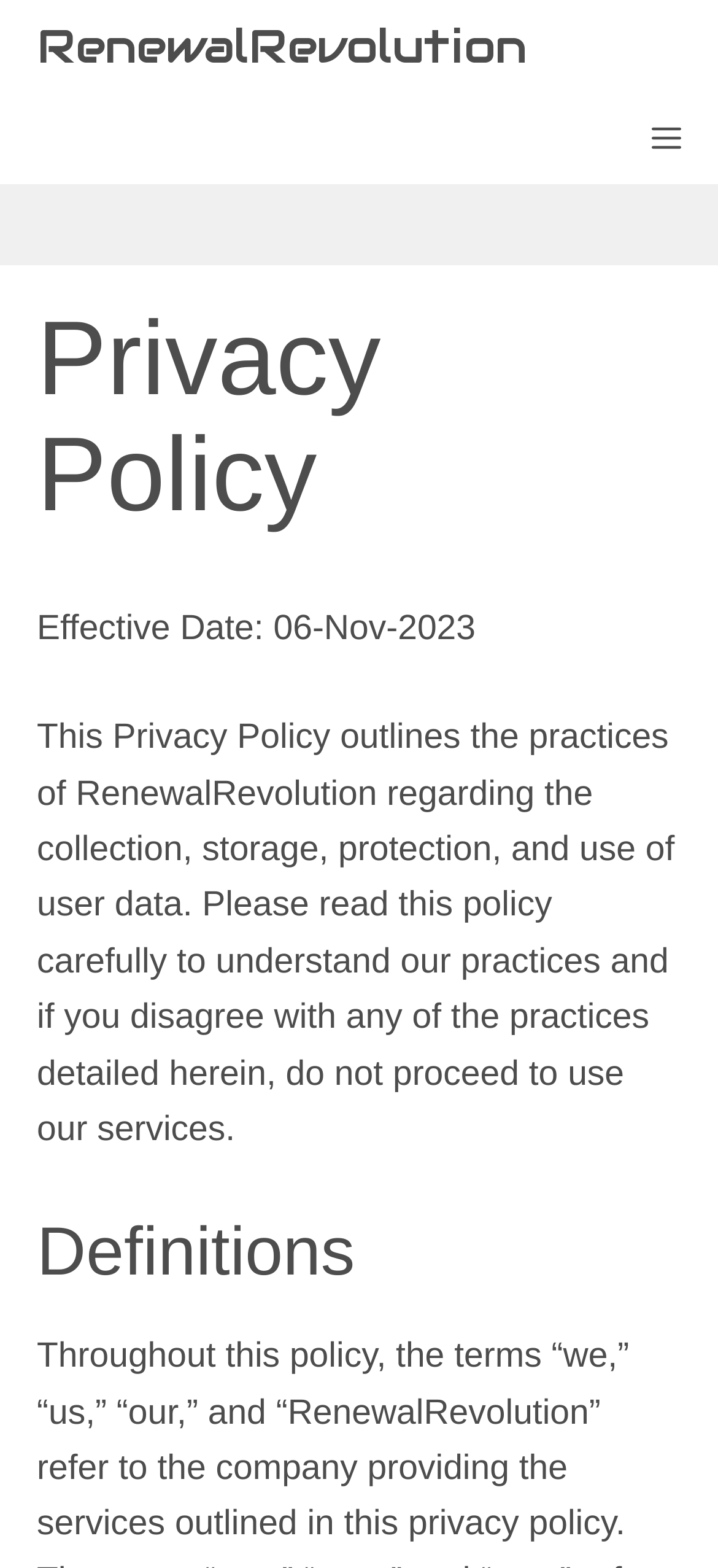Give a detailed explanation of the elements present on the webpage.

The webpage is titled "Privacy Policy - RenewalRevolution" and has a primary navigation menu at the top. The menu is located across the entire width of the page, with the RenewalRevolution logo on the left and a menu button on the right. 

Below the navigation menu, there is a header section that spans almost the entire width of the page. Within this section, there is a heading that reads "Privacy Policy" in a prominent font size. 

Underneath the header, there is a paragraph of text that starts with "Effective Date: 06-Nov-2023" and continues to explain the purpose of the privacy policy. The text is divided into several sections, with links to "Privacy Policy" and "RenewalRevolution" embedded within the text. 

Further down the page, there is a heading titled "Definitions" that is positioned near the bottom of the page.